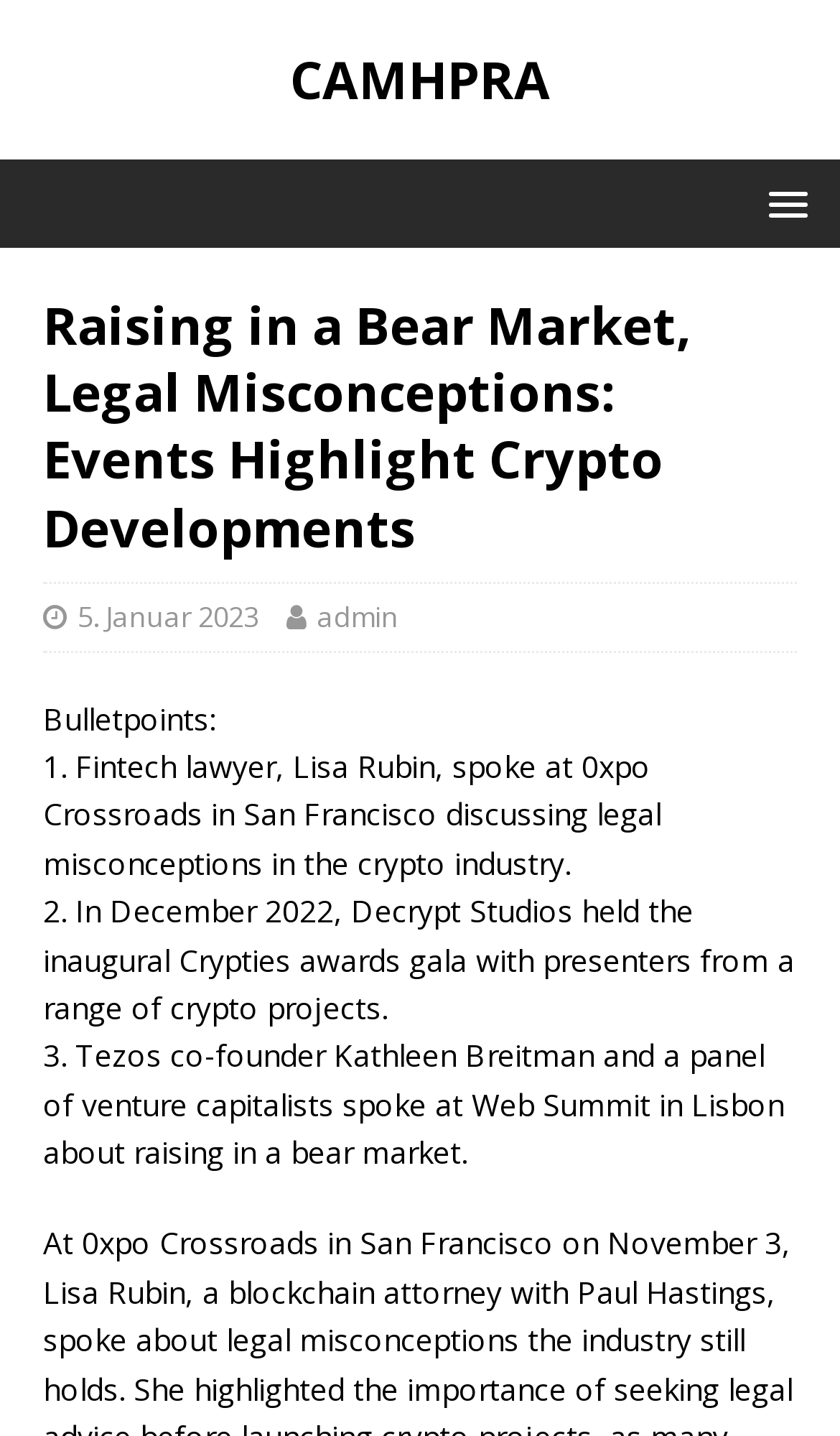Identify and provide the main heading of the webpage.

Raising in a Bear Market, Legal Misconceptions: Events Highlight Crypto Developments